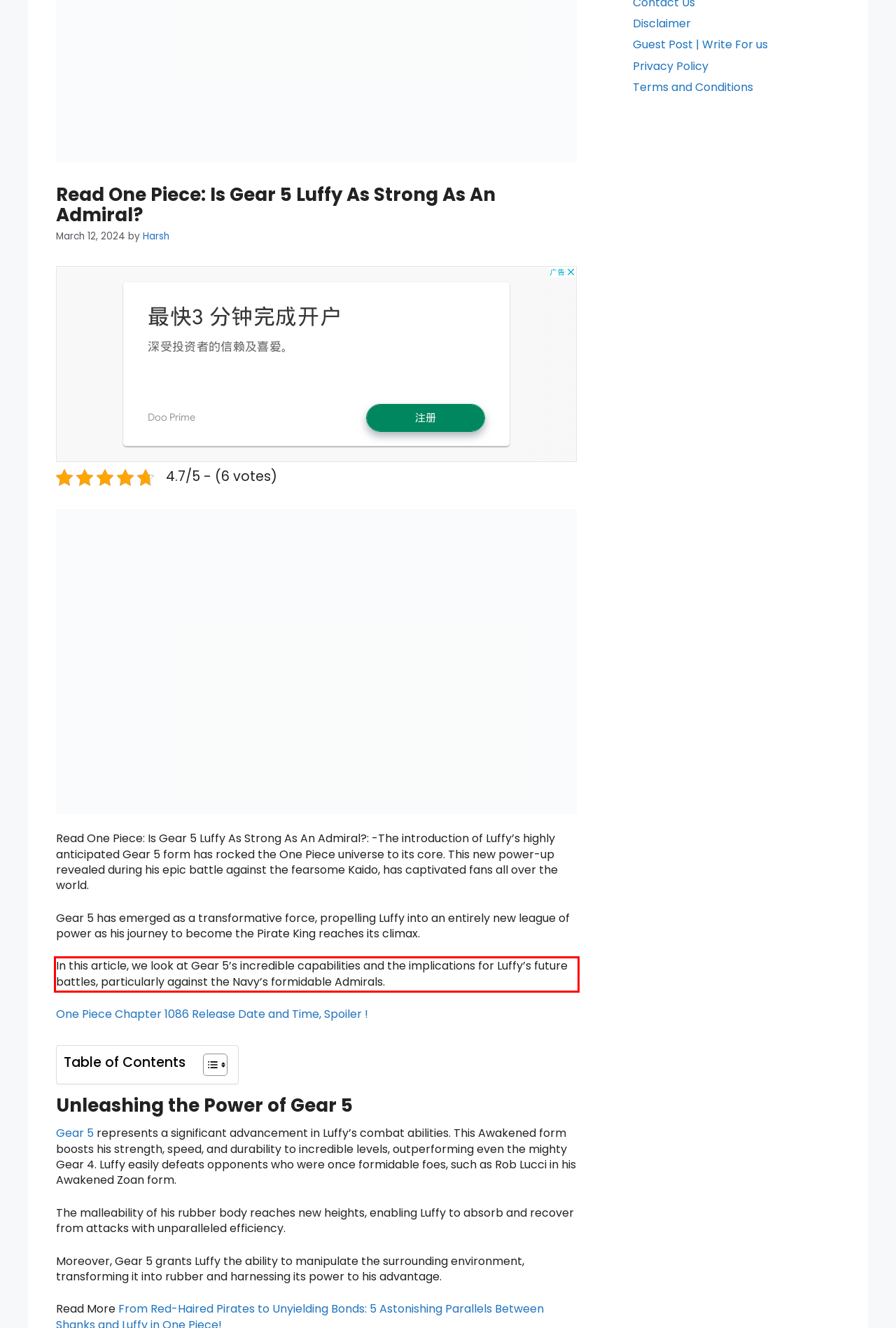Observe the screenshot of the webpage that includes a red rectangle bounding box. Conduct OCR on the content inside this red bounding box and generate the text.

In this article, we look at Gear 5’s incredible capabilities and the implications for Luffy’s future battles, particularly against the Navy’s formidable Admirals.